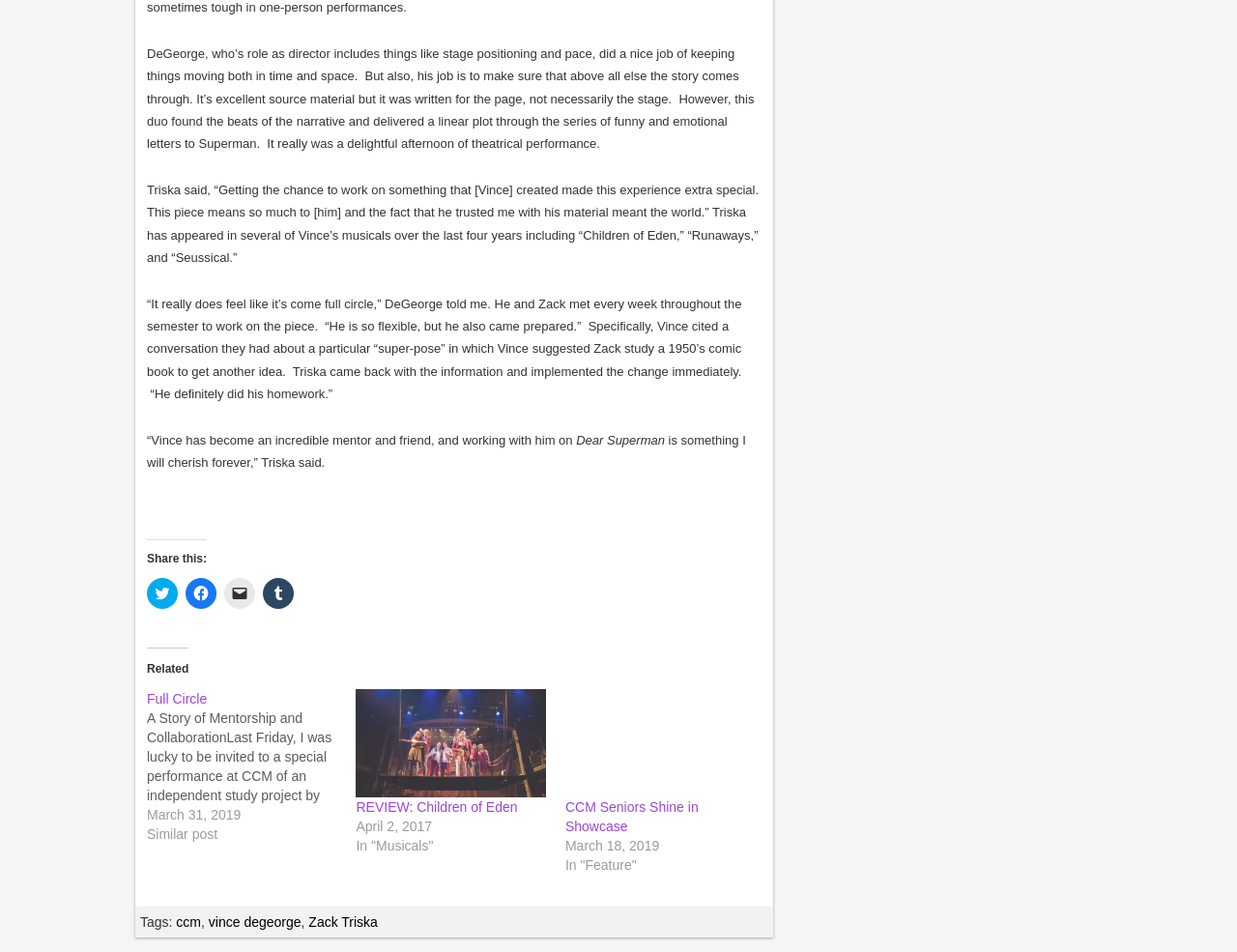What is the date of the article?
Could you answer the question in a detailed manner, providing as much information as possible?

The article mentions the date 'March 31, 2019' as the publication date, which is obtained from the timestamp at the bottom of the article.